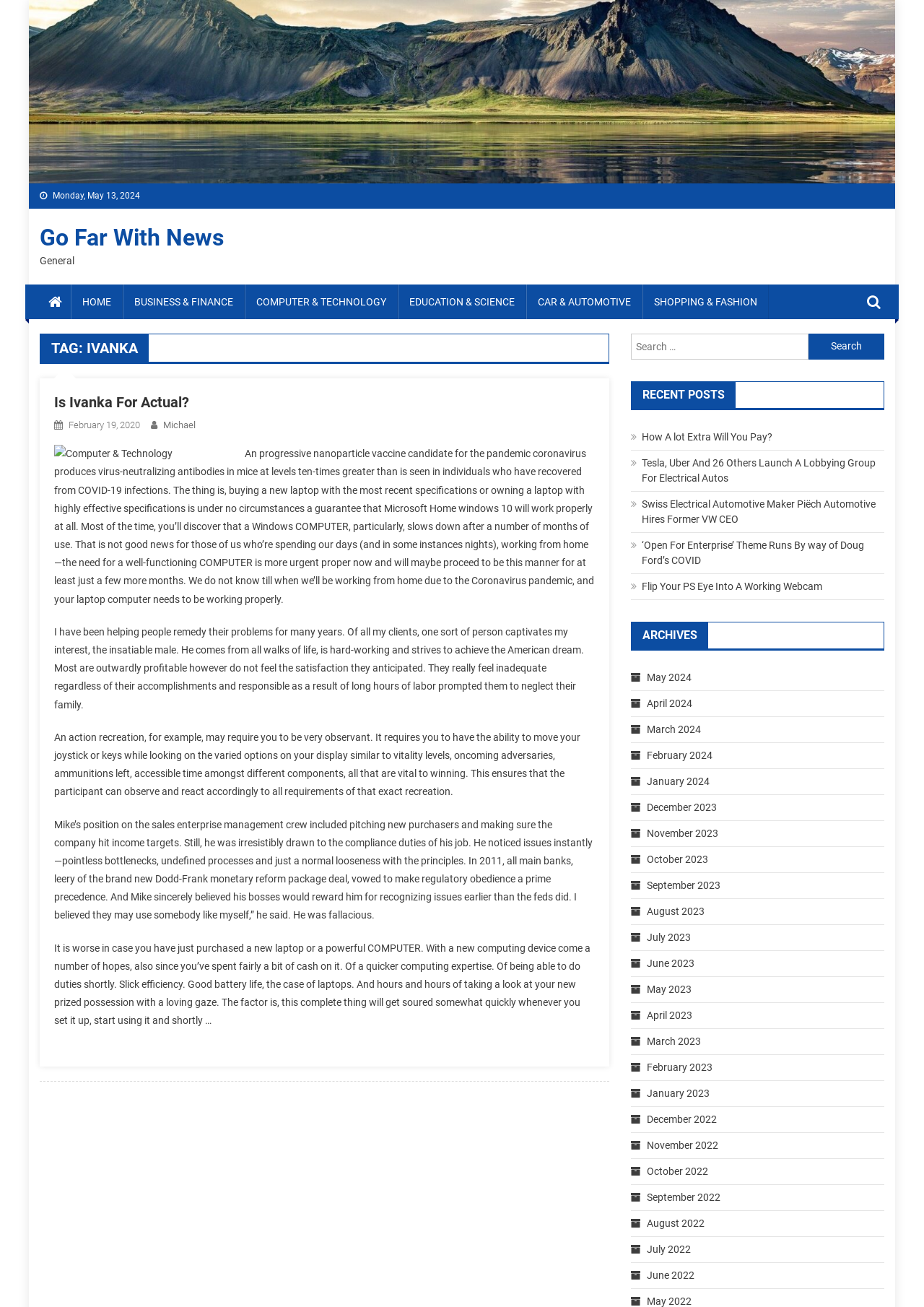What is the date displayed at the top of the webpage?
Answer the question with a single word or phrase by looking at the picture.

Monday, May 13, 2024